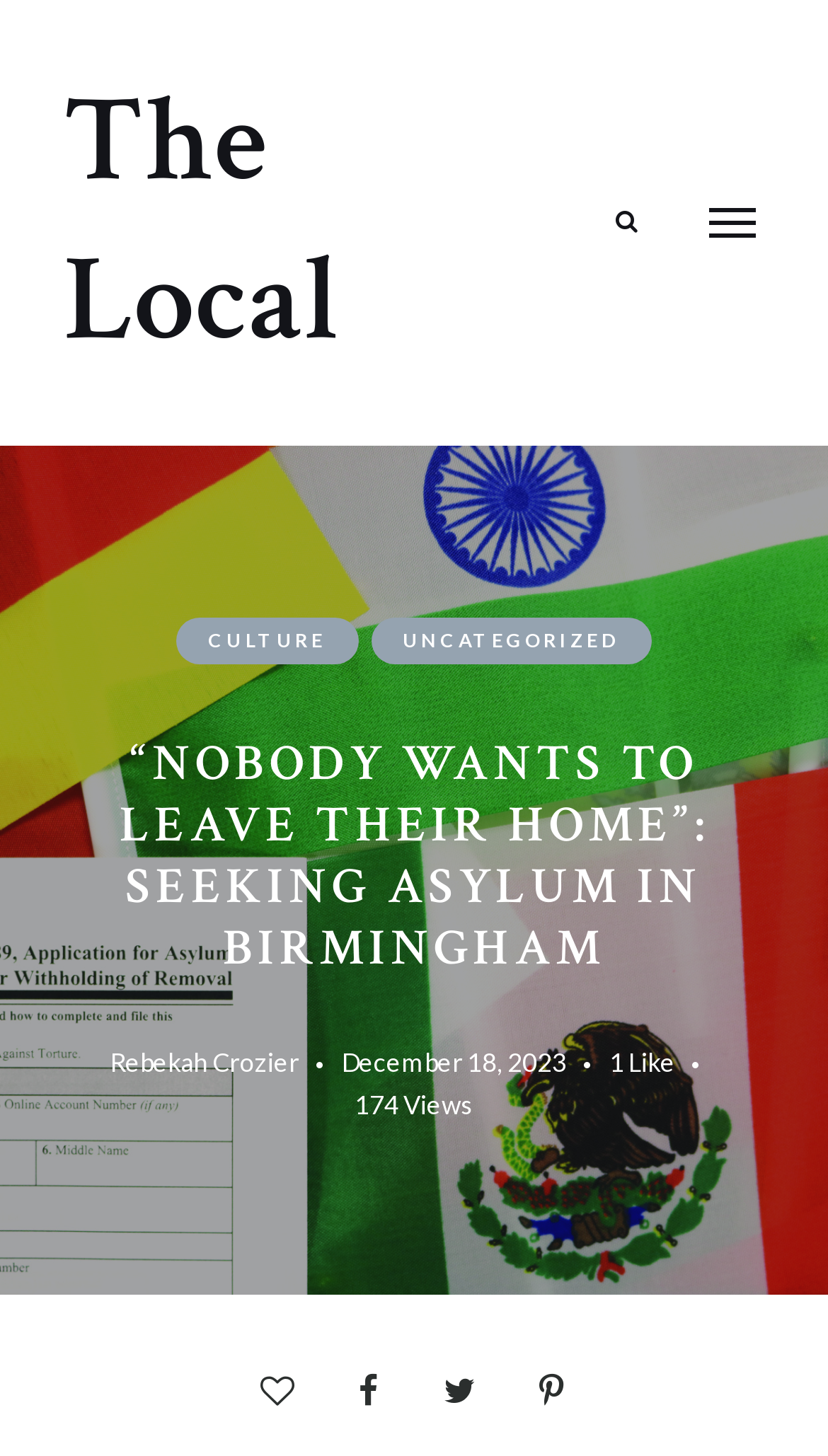Determine the bounding box coordinates for the area that needs to be clicked to fulfill this task: "Learn more about 'Glowing Gardens Top-tier Landscape Lighting Repair Services'". The coordinates must be given as four float numbers between 0 and 1, i.e., [left, top, right, bottom].

None